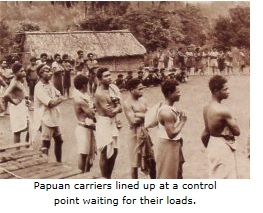Create a detailed narrative of what is happening in the image.

The image captures a group of Papuan carriers standing in line at a control point, patiently waiting for their designated loads. This historical photograph highlights the essential role of these individuals during the Kokoda Campaign, as they provided invaluable support to Australian troops in challenging conditions. Their contribution was so significant that they were affectionately referred to as "Fuzzy Wuzzy Angels" by soldiers, reflecting the deep respect and admiration they earned. The carriers, depicted here in traditional attire, played a crucial role in ensuring that supplies reached the frontline, showcasing their resilience and dedication amidst the hardships of war.